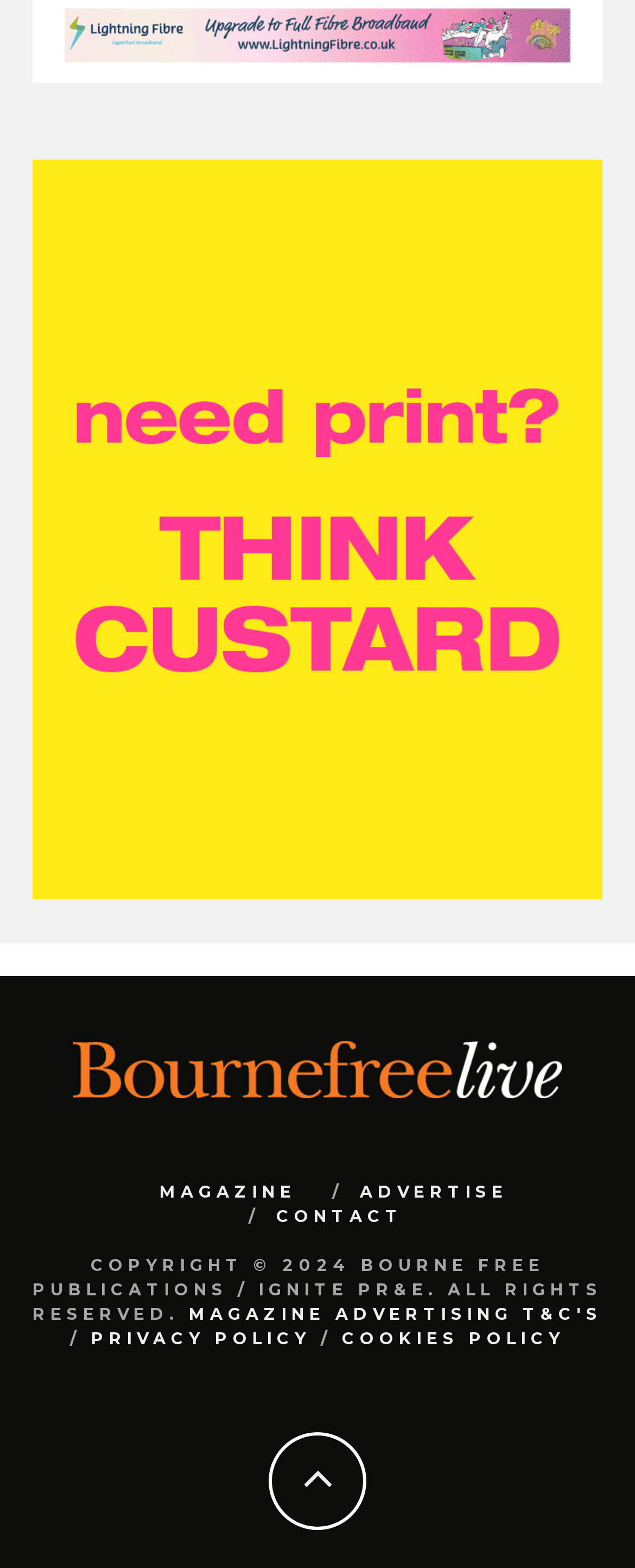Pinpoint the bounding box coordinates for the area that should be clicked to perform the following instruction: "Visit the Custard Design website".

[0.051, 0.558, 0.949, 0.578]